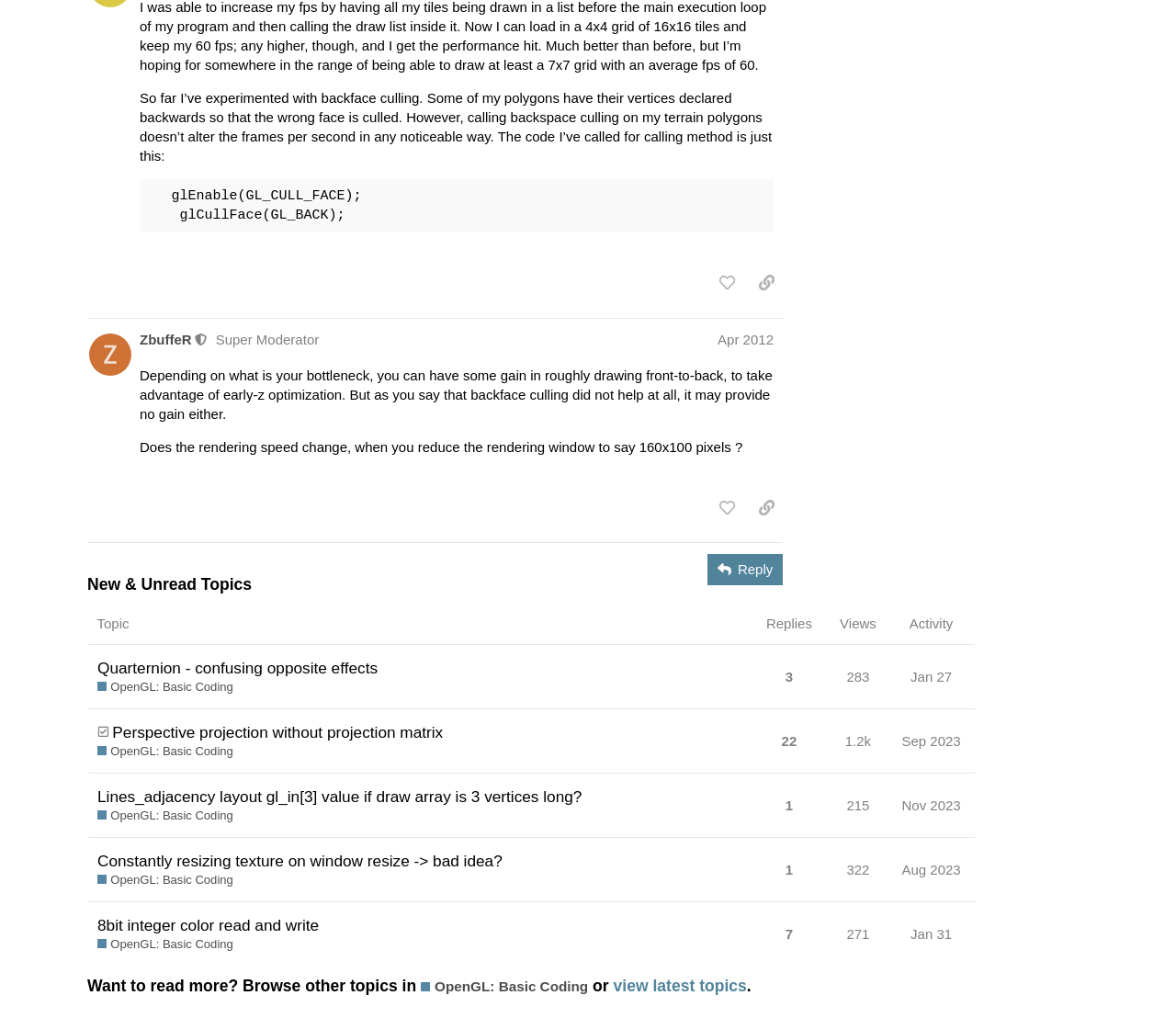Determine the bounding box coordinates of the region to click in order to accomplish the following instruction: "view topic 'Quarternion - confusing opposite effects'". Provide the coordinates as four float numbers between 0 and 1, specifically [left, top, right, bottom].

[0.075, 0.644, 0.642, 0.696]